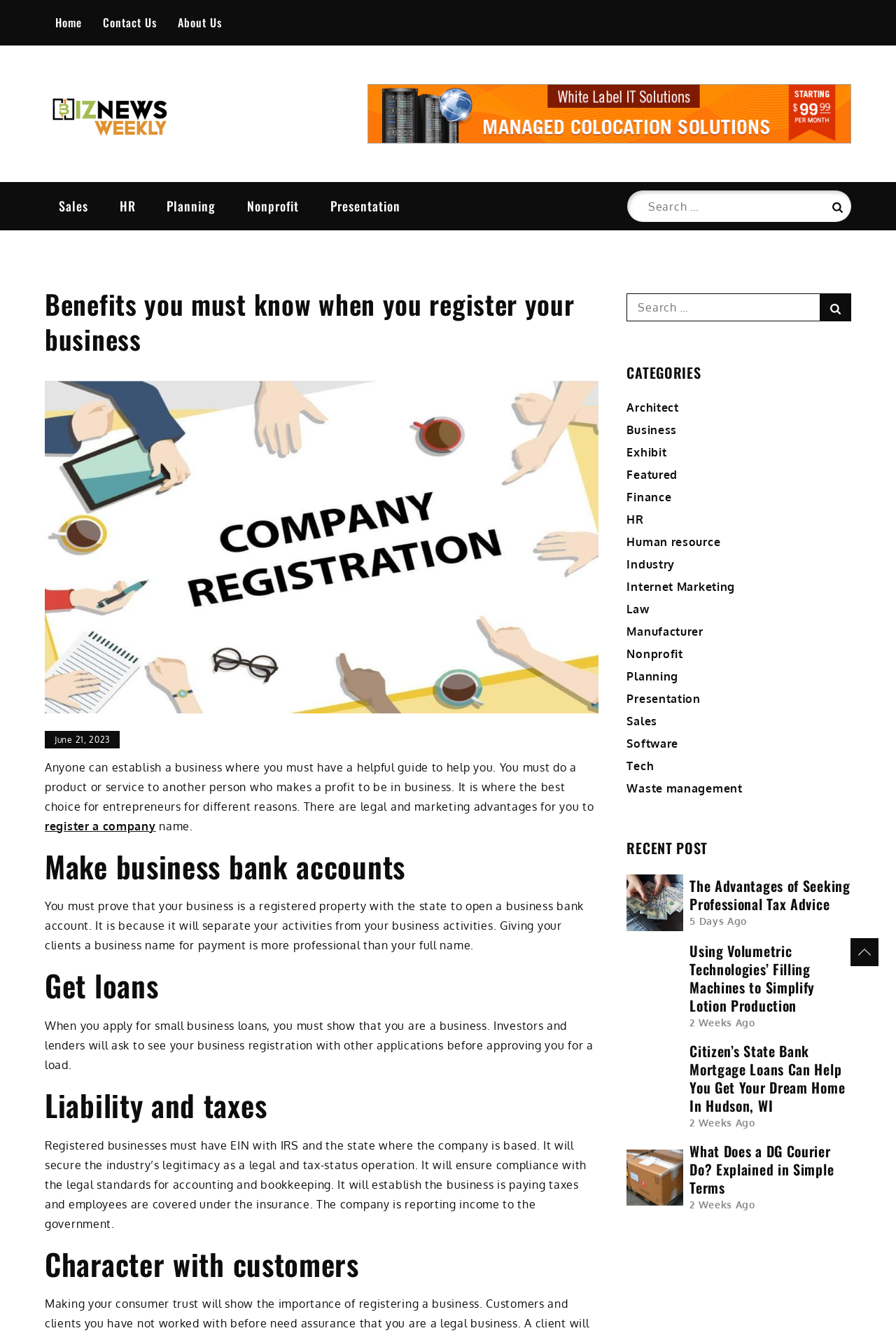Please give a concise answer to this question using a single word or phrase: 
What is the purpose of registering a business?

To be a legal and tax-status operation